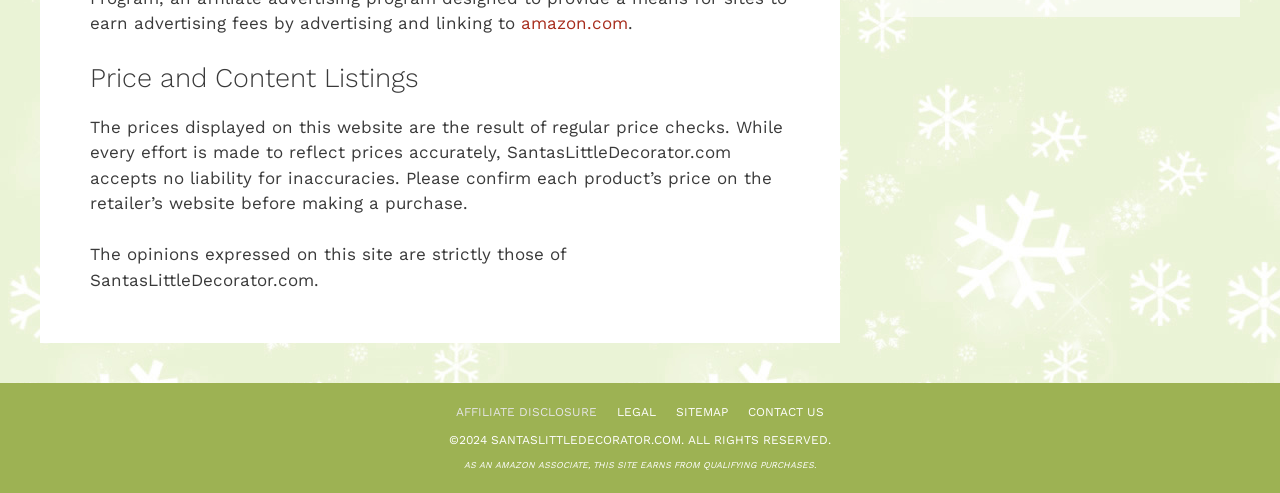What should users do before making a purchase?
From the screenshot, provide a brief answer in one word or phrase.

Confirm price on retailer's website